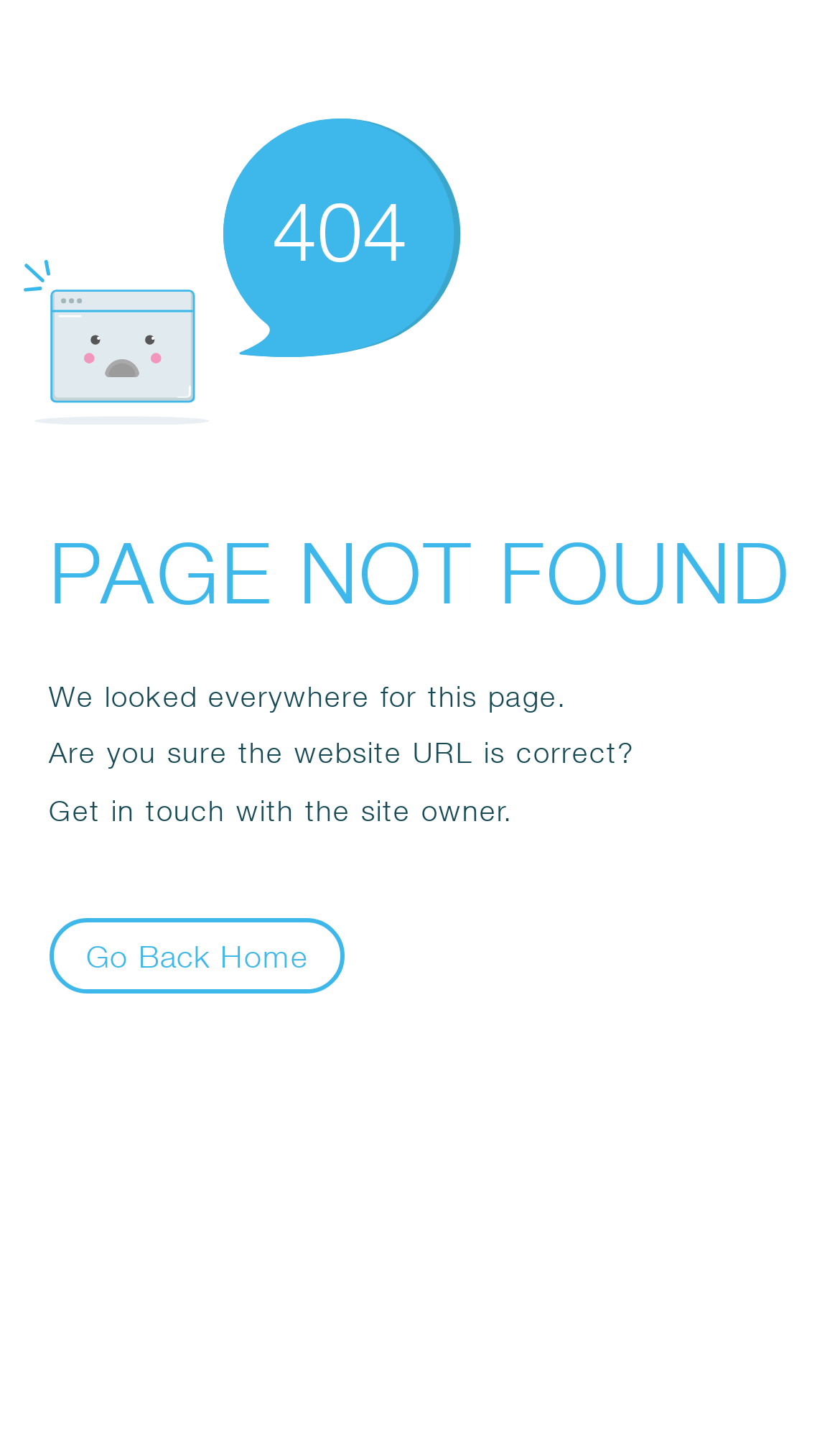Please respond in a single word or phrase: 
What is the main message on the page?

PAGE NOT FOUND